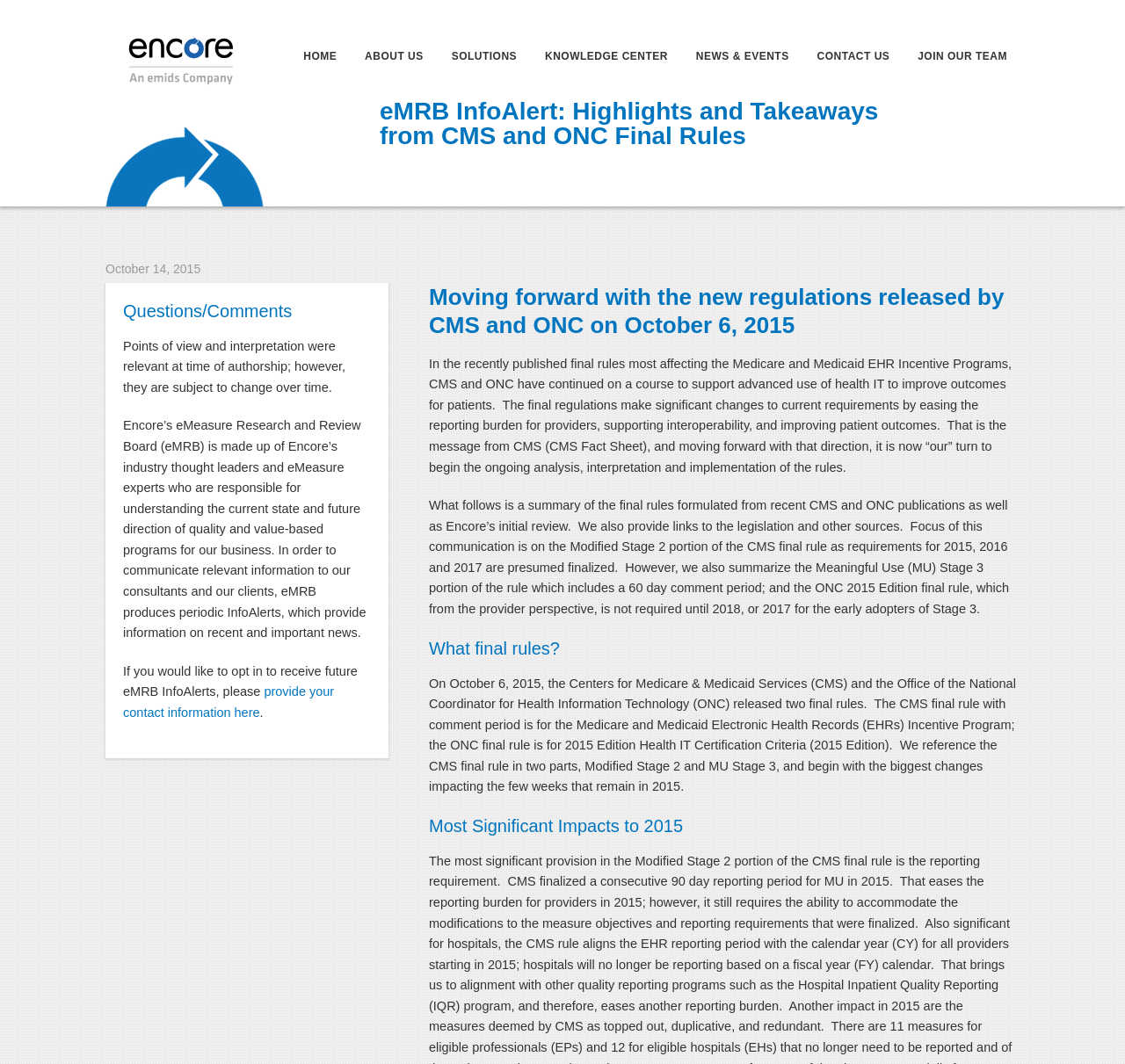Please identify the coordinates of the bounding box for the clickable region that will accomplish this instruction: "join the team".

[0.805, 0.029, 0.906, 0.077]